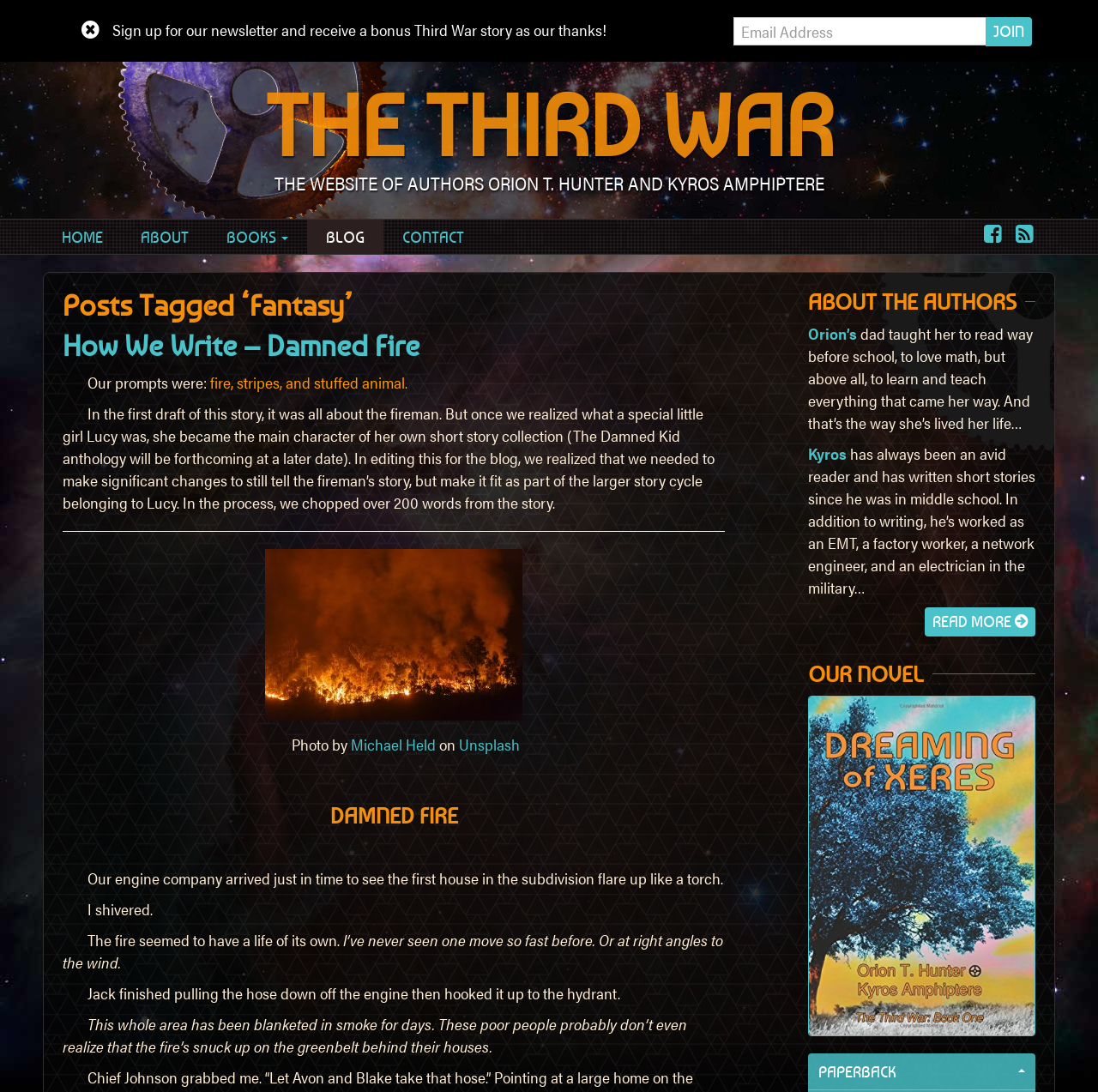Using the description "Books", predict the bounding box of the relevant HTML element.

[0.189, 0.201, 0.28, 0.232]